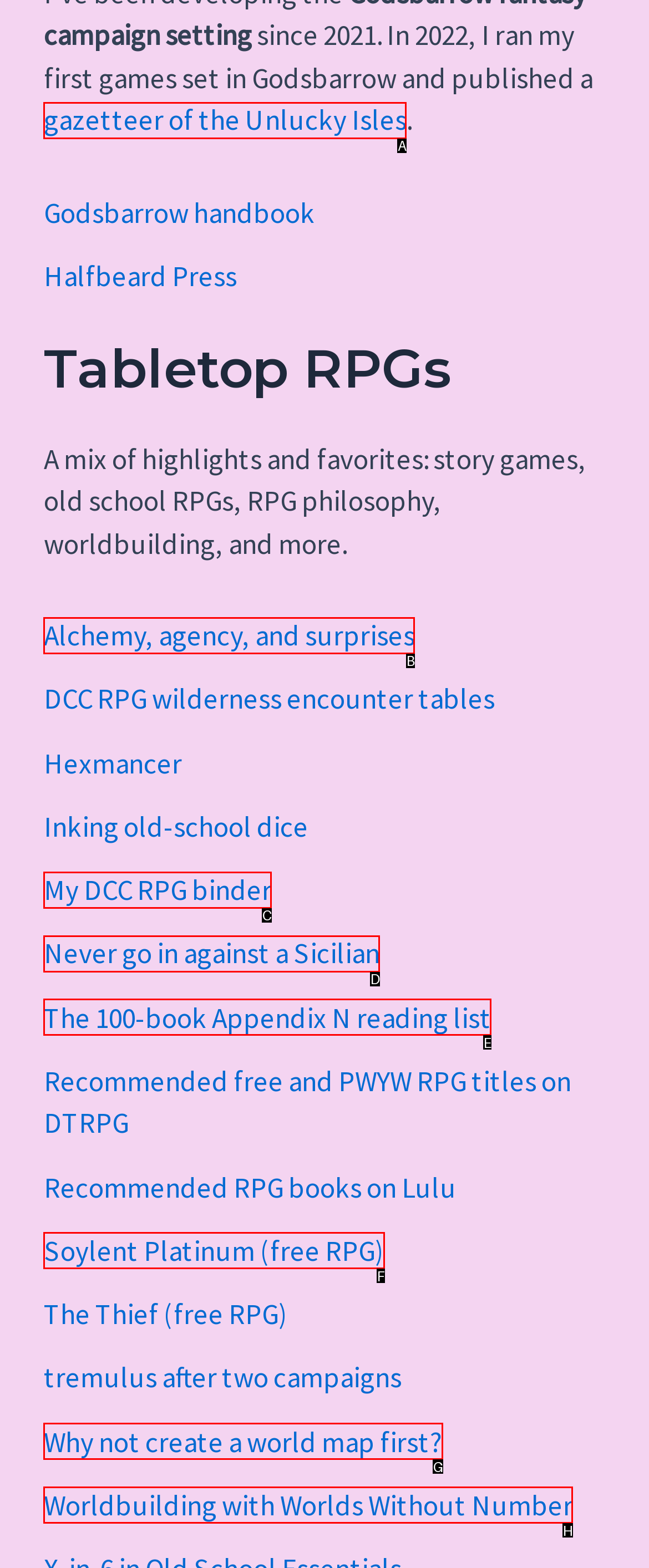From the given choices, determine which HTML element aligns with the description: Soylent Platinum (free RPG) Respond with the letter of the appropriate option.

F